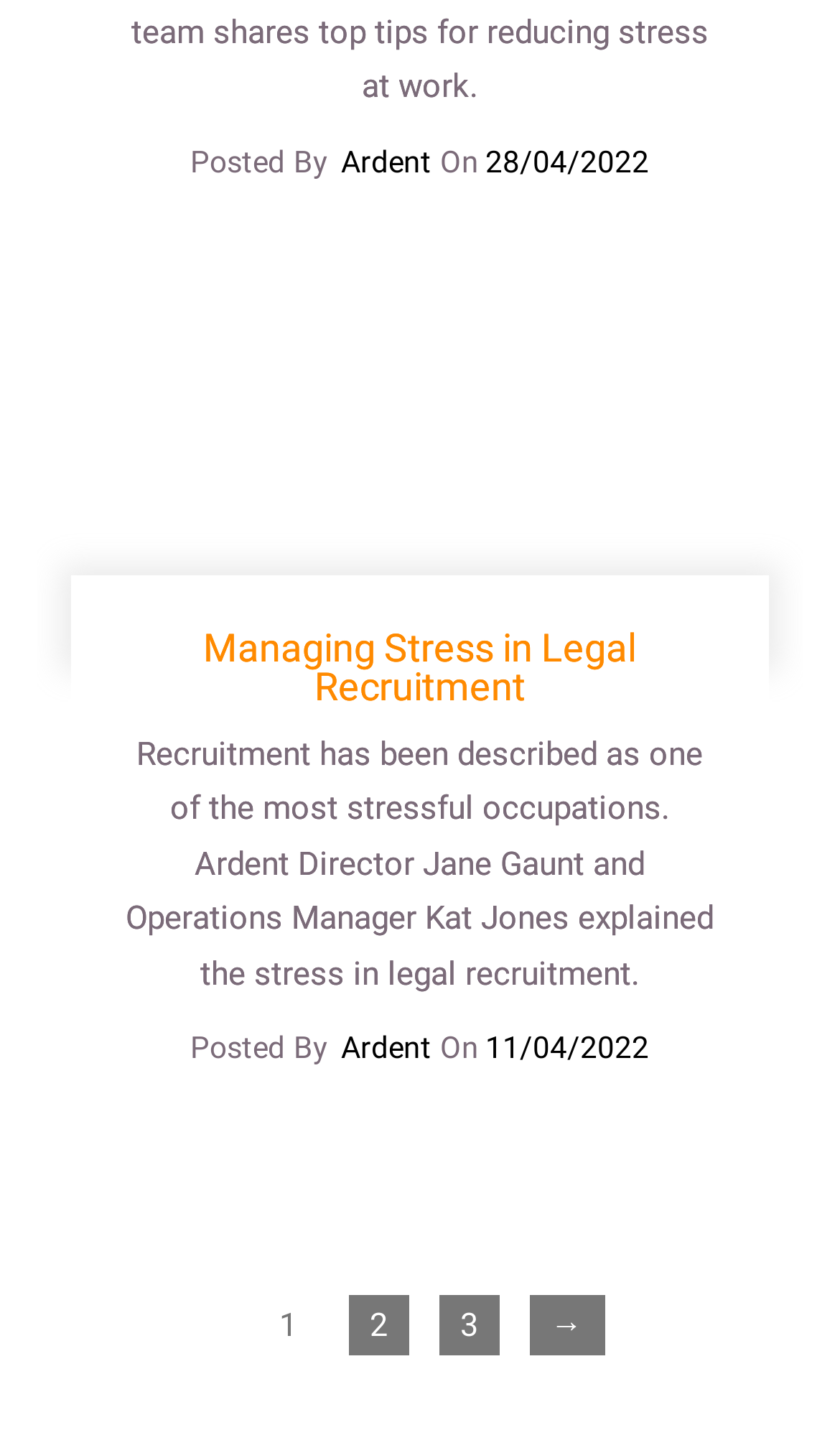Give a succinct answer to this question in a single word or phrase: 
What is the date of the second post?

11/04/2022